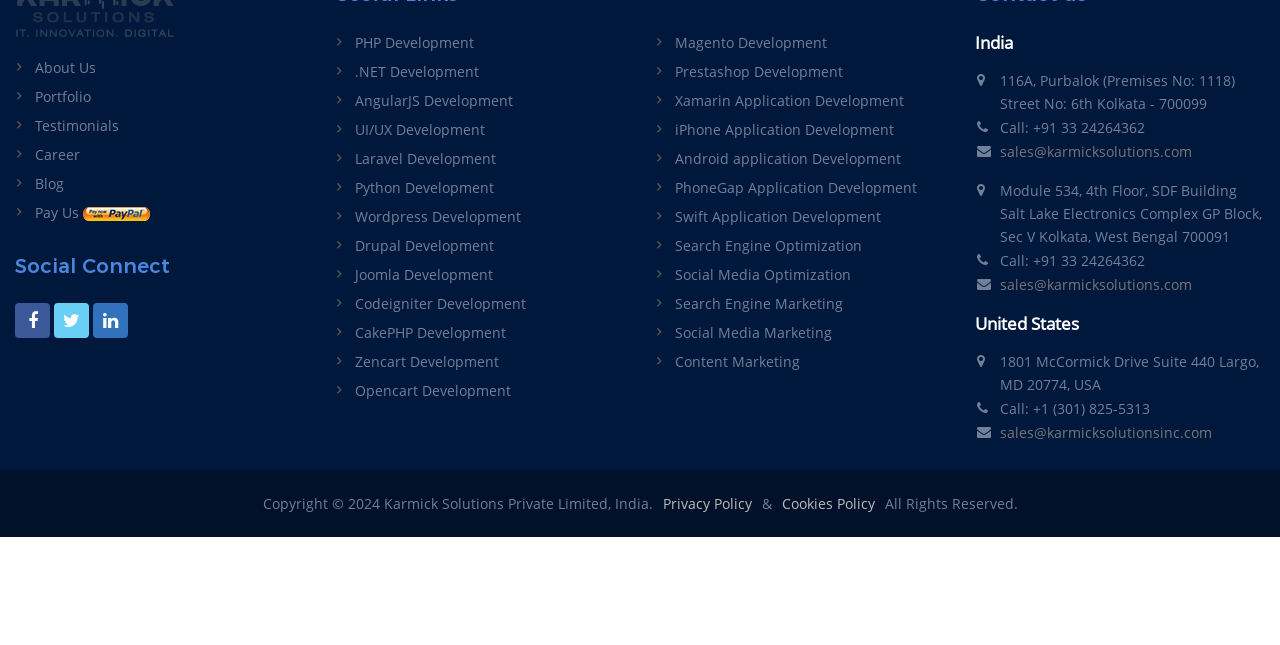Please identify the bounding box coordinates of the element that needs to be clicked to execute the following command: "Click on Search Engine Optimization". Provide the bounding box using four float numbers between 0 and 1, formatted as [left, top, right, bottom].

[0.512, 0.363, 0.673, 0.408]